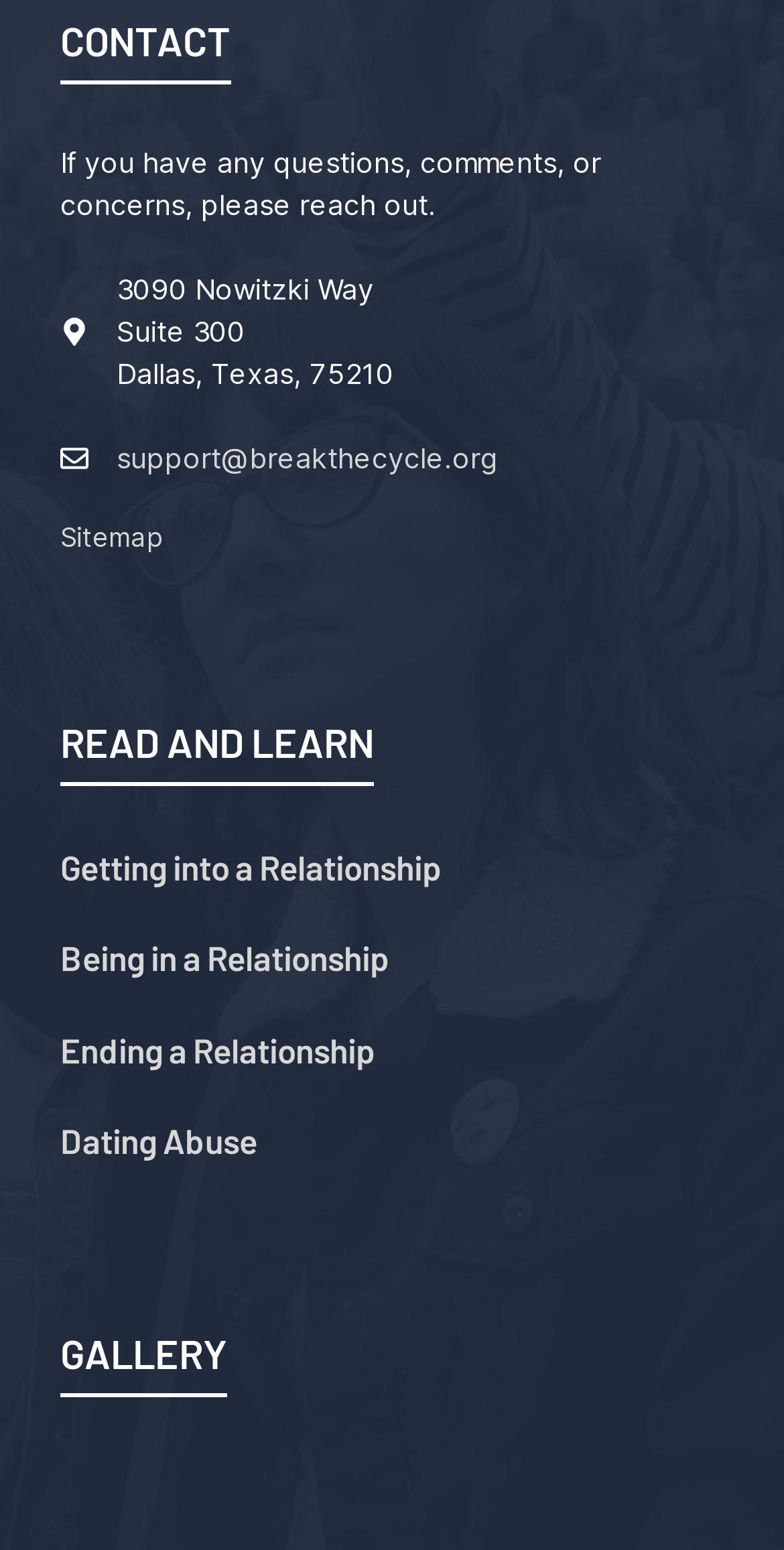Locate the bounding box coordinates for the element described below: "Sitemap". The coordinates must be four float values between 0 and 1, formatted as [left, top, right, bottom].

[0.077, 0.336, 0.208, 0.356]